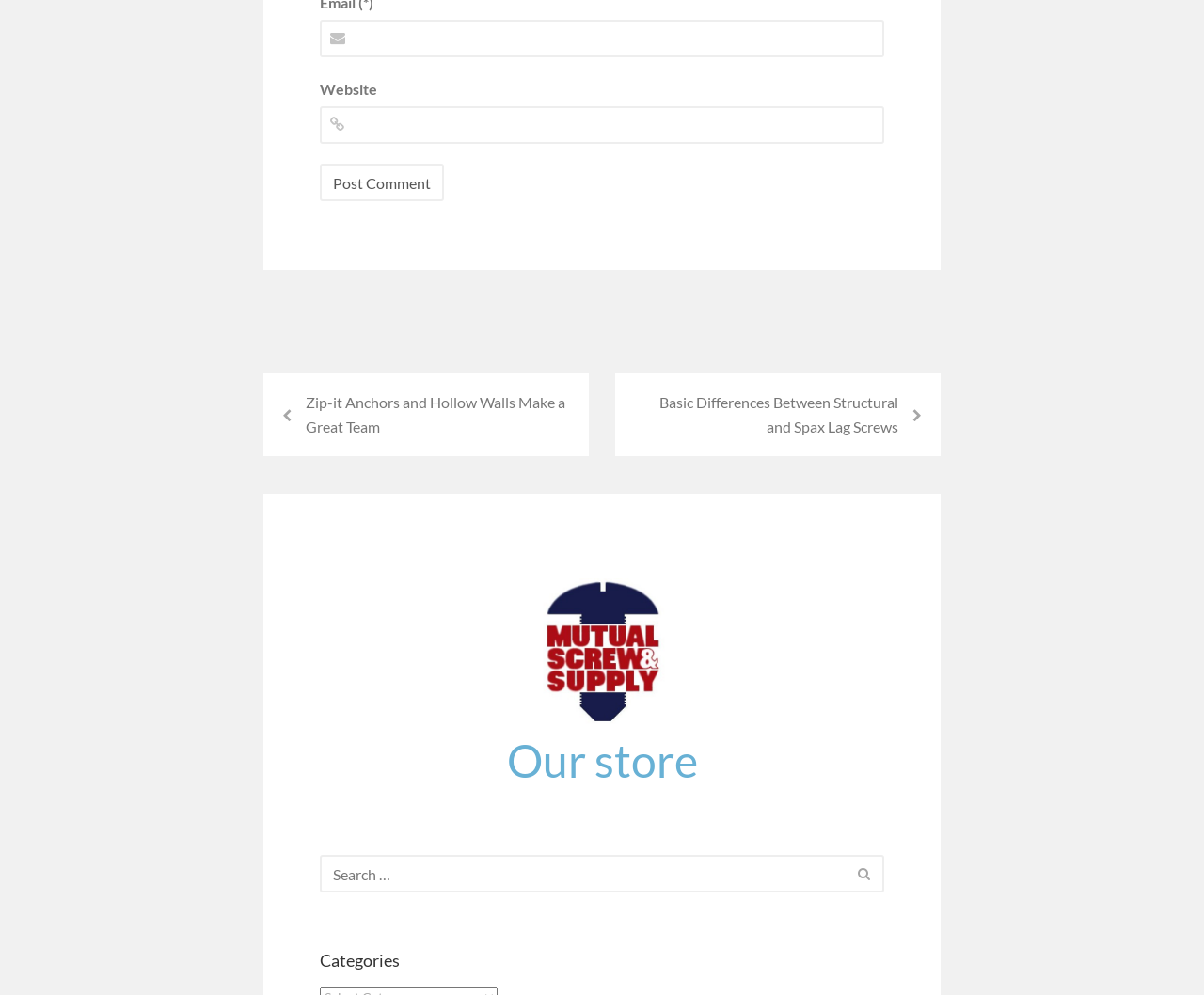With reference to the image, please provide a detailed answer to the following question: What is the category heading located at the bottom of the page?

The heading 'Categories' is located at the bottom of the page, suggesting that it is a category section that may contain subcategories or related links.